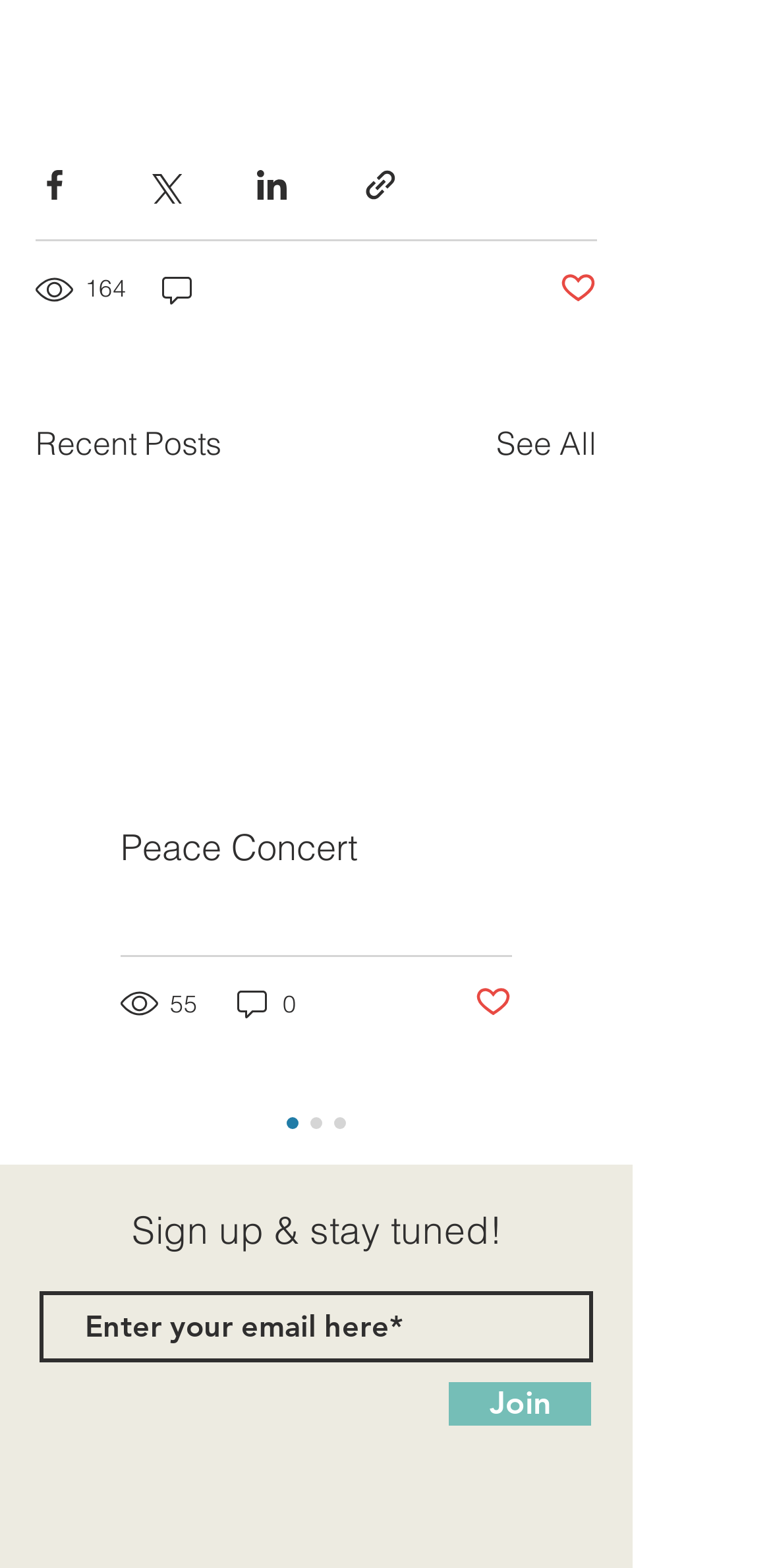Identify the bounding box coordinates for the region to click in order to carry out this instruction: "learn about the program". Provide the coordinates using four float numbers between 0 and 1, formatted as [left, top, right, bottom].

None